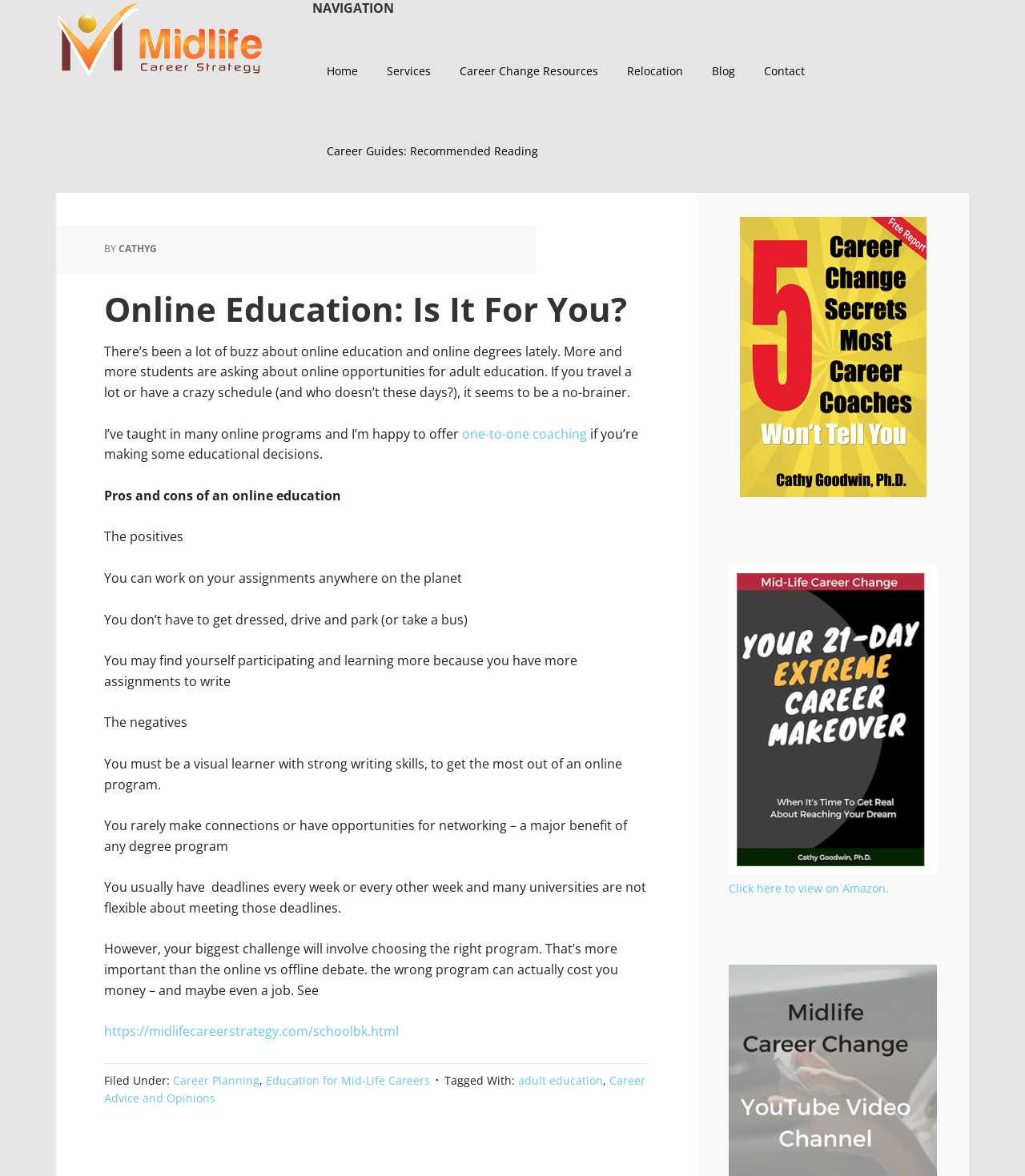Using the provided description Career Planning, find the bounding box coordinates for the UI element. Provide the coordinates in (top-left x, top-left y, bottom-right x, bottom-right y) format, ensuring all values are between 0 and 1.

[0.169, 0.912, 0.253, 0.925]